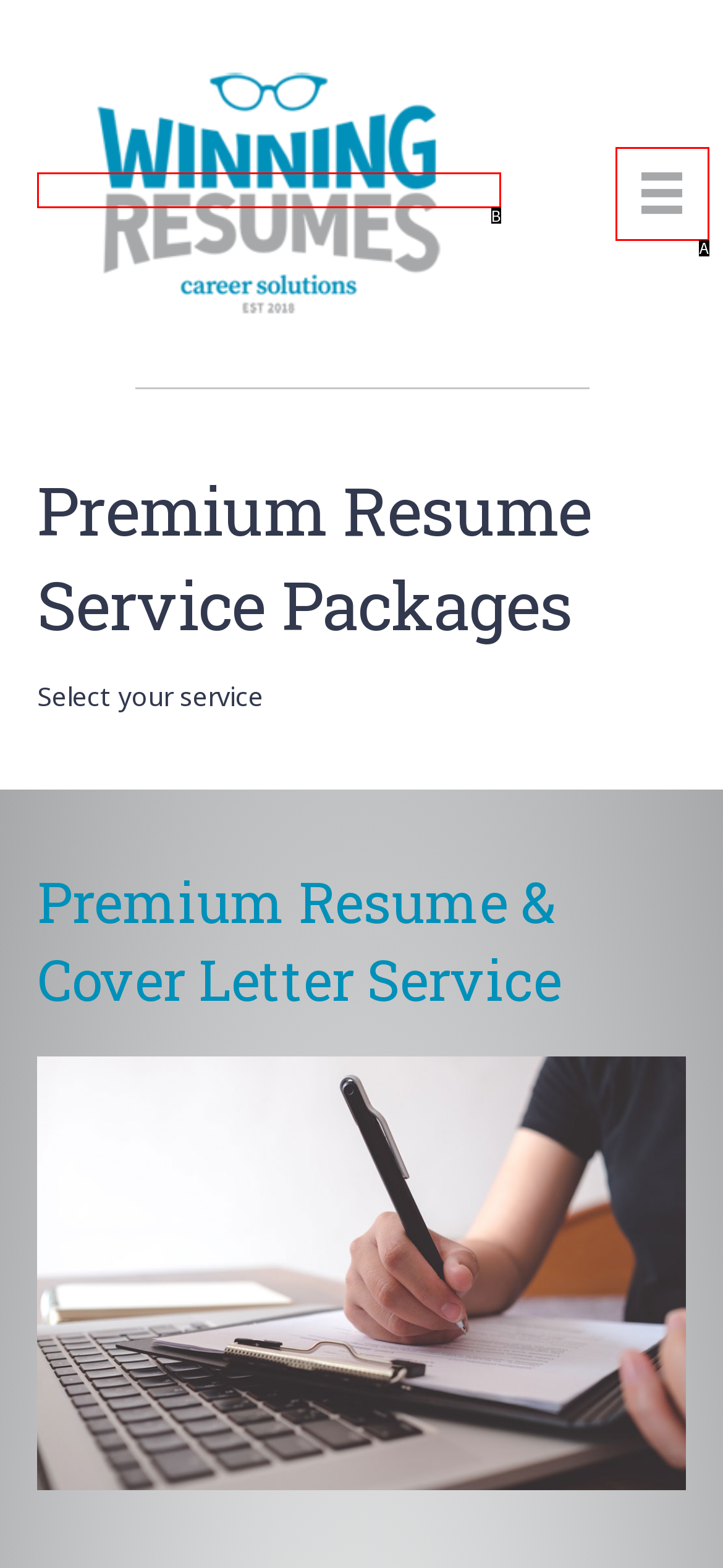Using the description: alt="winningresumeslogo" title="winningresumeslogo", find the HTML element that matches it. Answer with the letter of the chosen option.

B